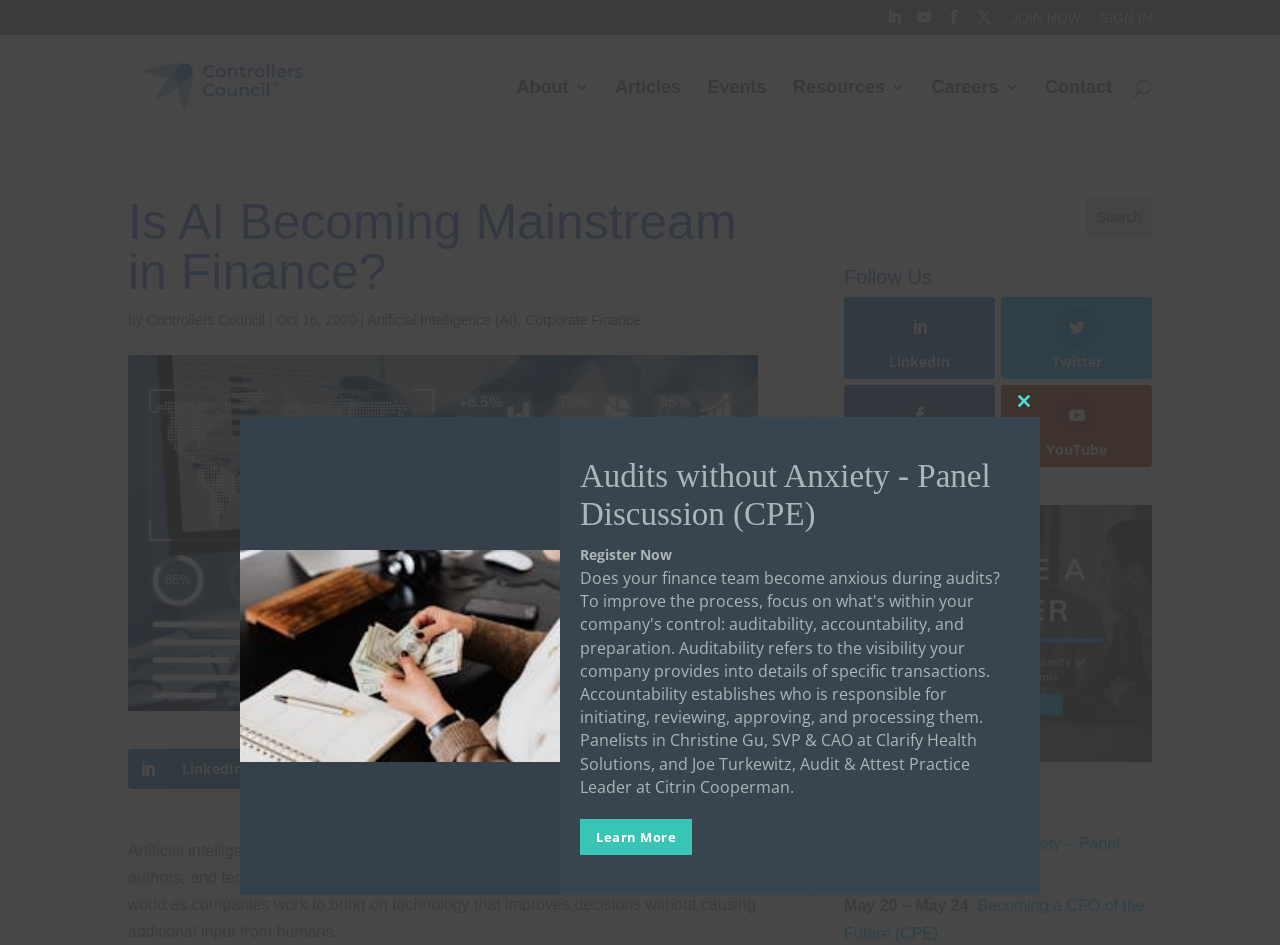How many navigation links are there in the top menu? Based on the image, give a response in one word or a short phrase.

6